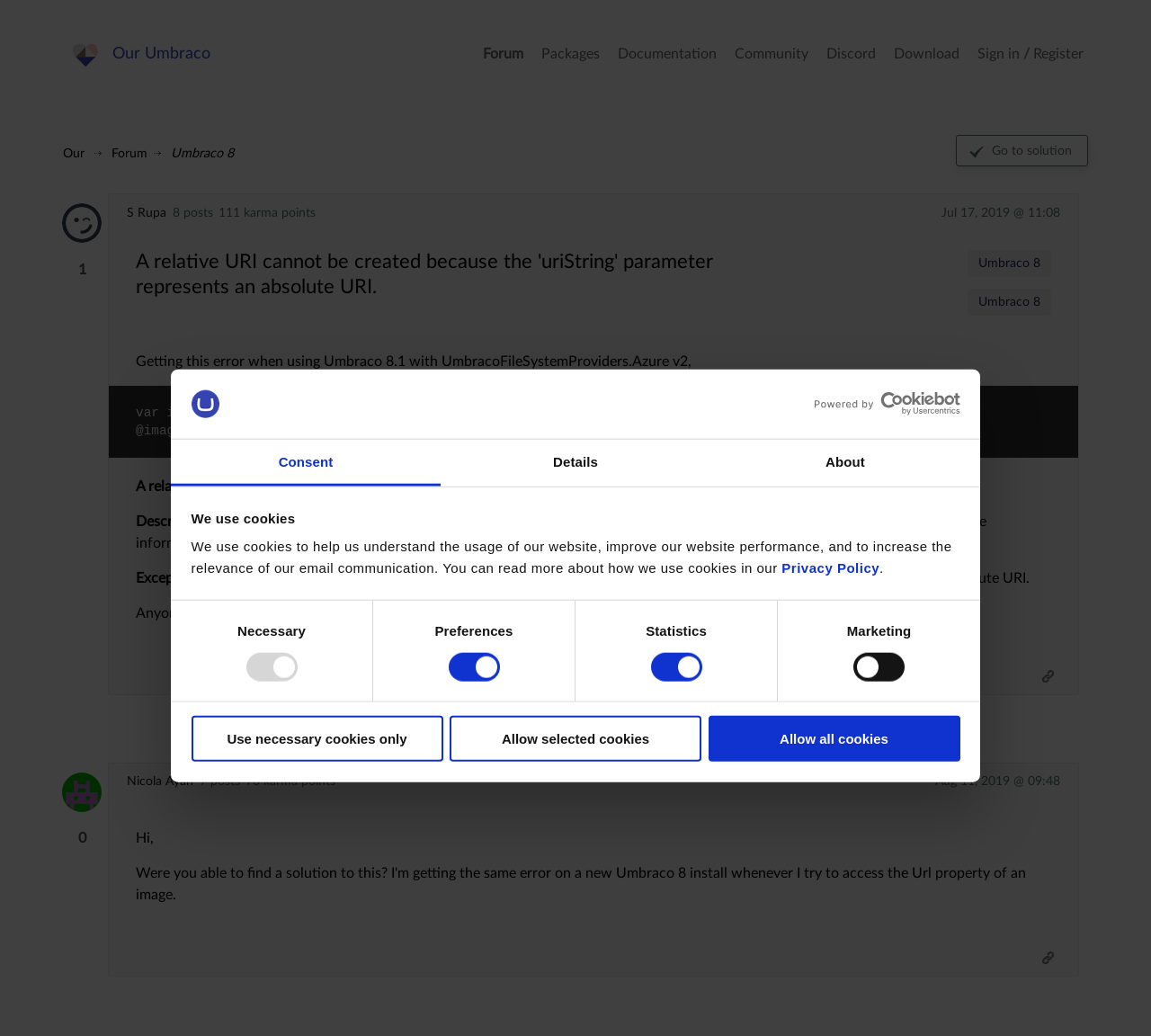Determine the bounding box coordinates for the element that should be clicked to follow this instruction: "View the 'Our Umbraco' page". The coordinates should be given as four float numbers between 0 and 1, in the format [left, top, right, bottom].

[0.059, 0.026, 0.183, 0.078]